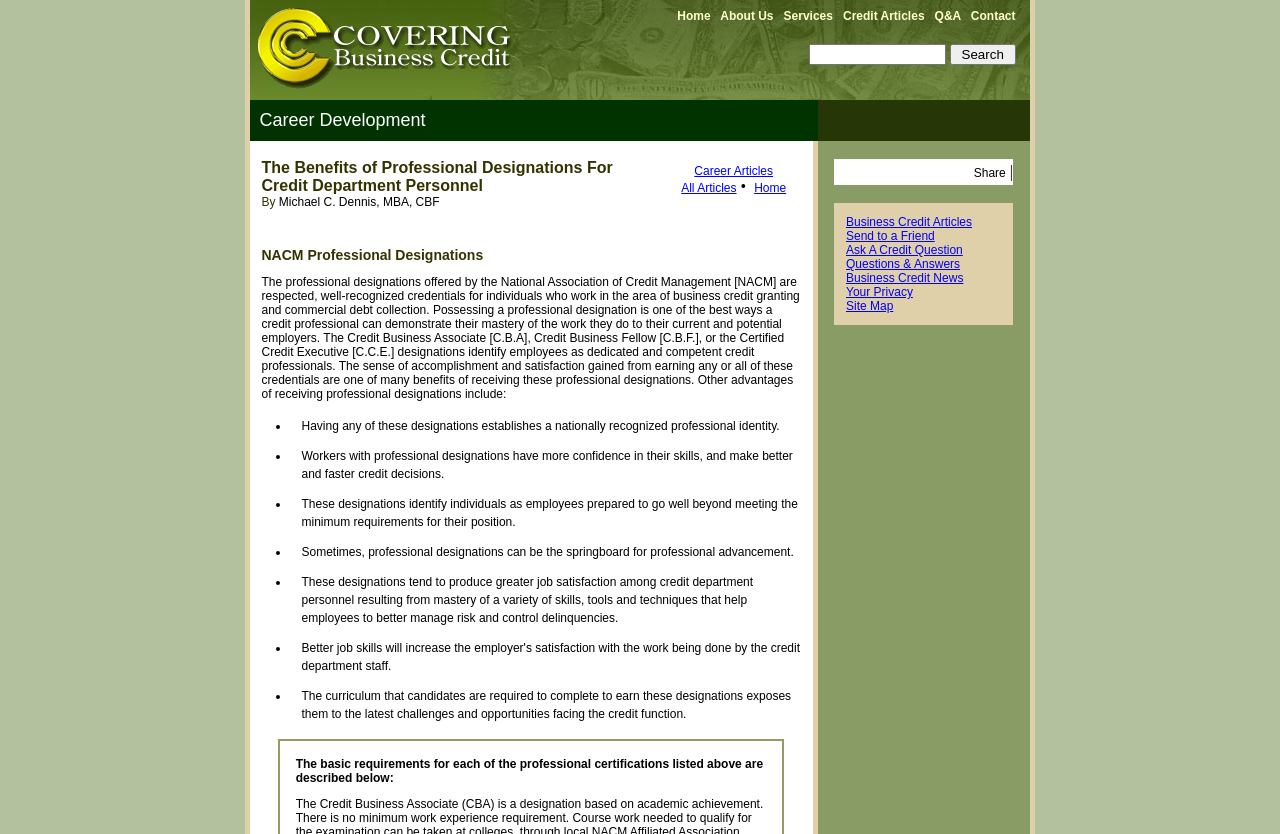Provide the bounding box coordinates of the section that needs to be clicked to accomplish the following instruction: "Search using the search box."

[0.632, 0.053, 0.739, 0.078]